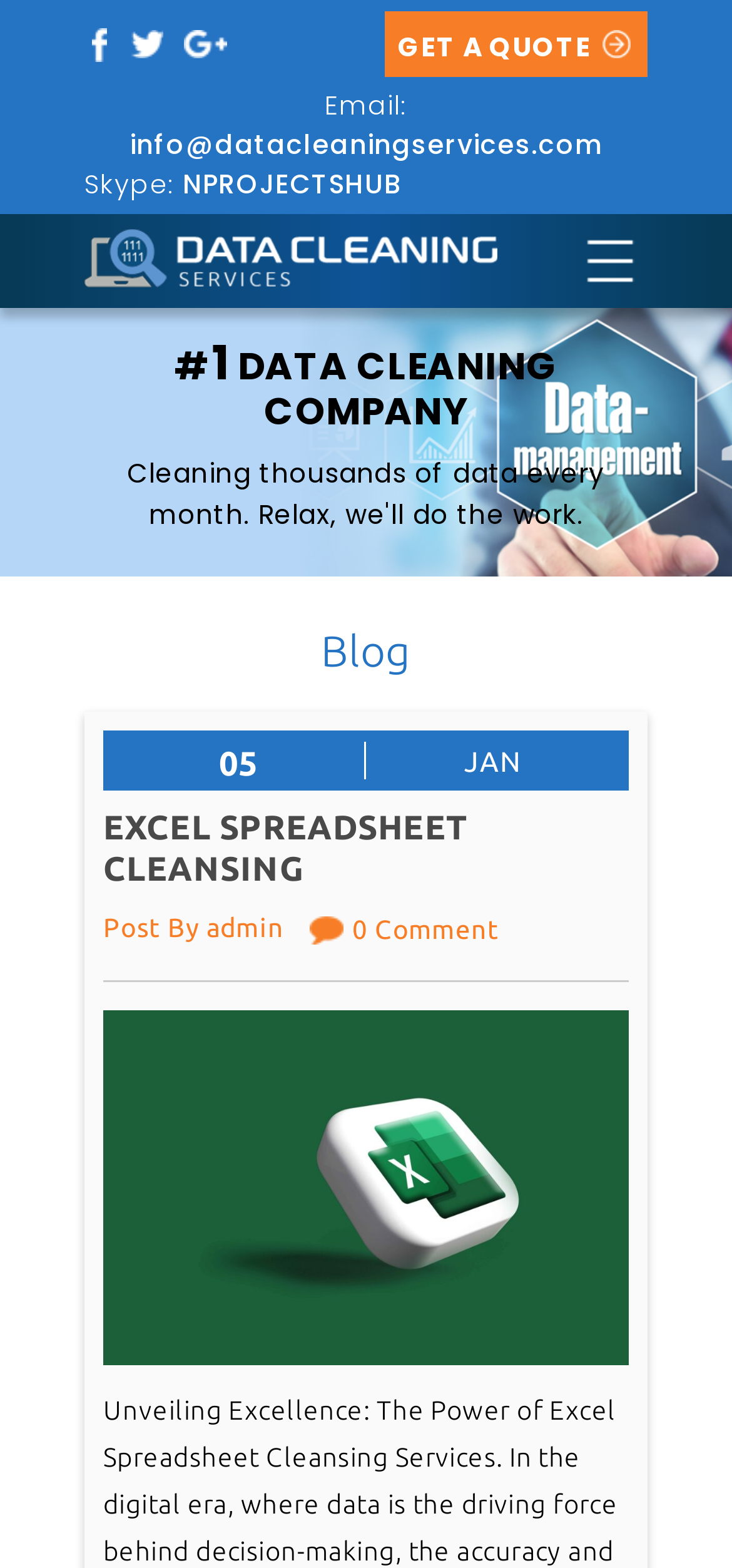Analyze and describe the webpage in a detailed narrative.

The webpage is about Excel spreadsheet cleansing and data cleaning services. At the top, there are three links aligned horizontally, followed by a row of contact information, including an email address and a Skype ID. Below the contact information, there is a prominent call-to-action button "GET A QUOTE" on the right side. 

On the left side, there is a logo of "Datacleaningservices" with a link to the website, and a "Menu" link on the right side. 

The main content of the webpage is divided into sections. The first section has a heading "#1 DATA CLEANING COMPANY" and is likely an introduction or overview of the company. 

Below this section, there is a "Blog" heading, followed by a post titled "EXCEL SPREADSHEET CLEANSING". The post has a date "05 JAN" and is written by "admin". There is a comment section with a link "0 Comment" and an icon. 

The post is accompanied by an image related to Excel spreadsheet cleansing, which takes up a significant portion of the page.